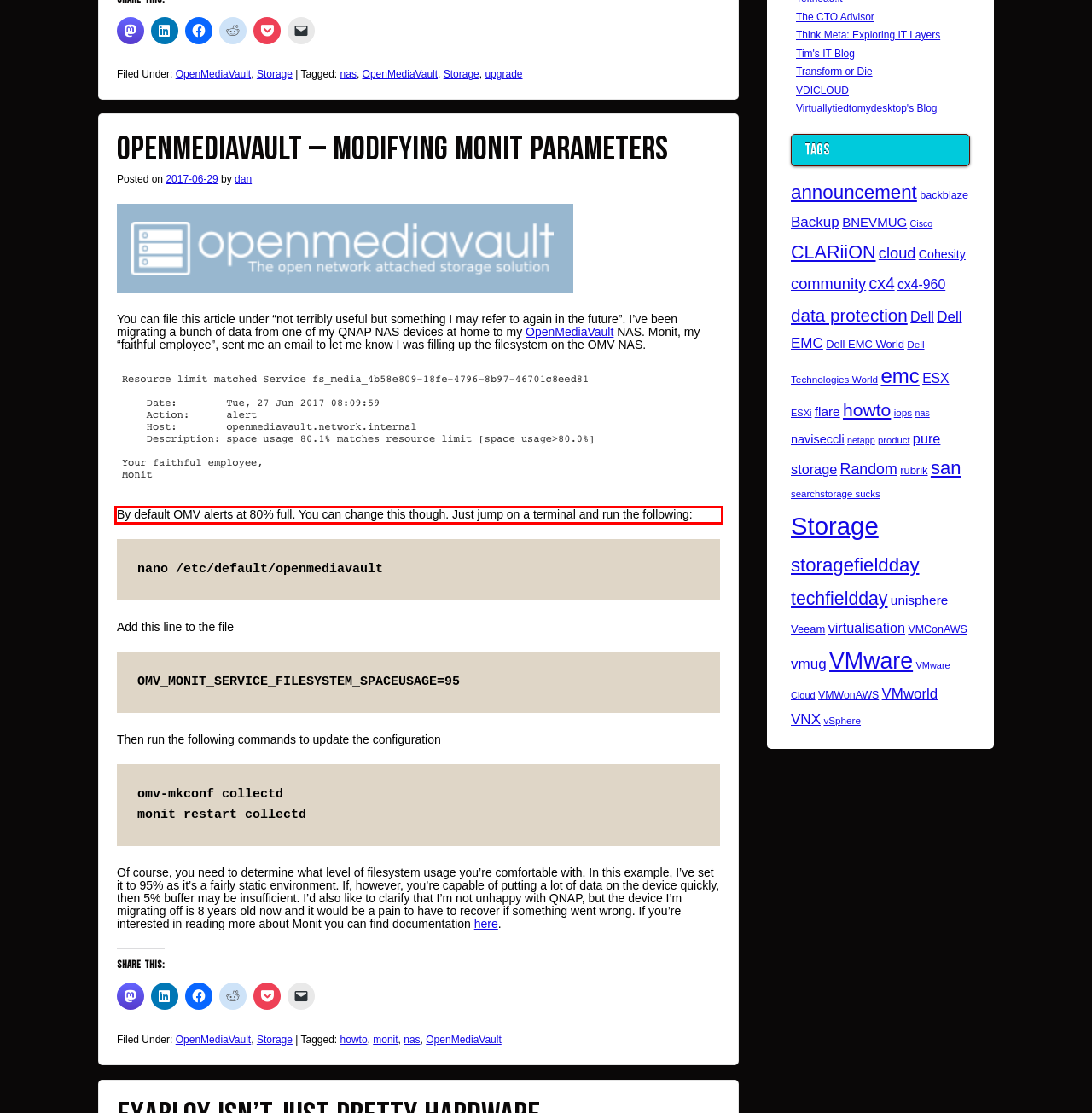You are given a webpage screenshot with a red bounding box around a UI element. Extract and generate the text inside this red bounding box.

By default OMV alerts at 80% full. You can change this though. Just jump on a terminal and run the following: